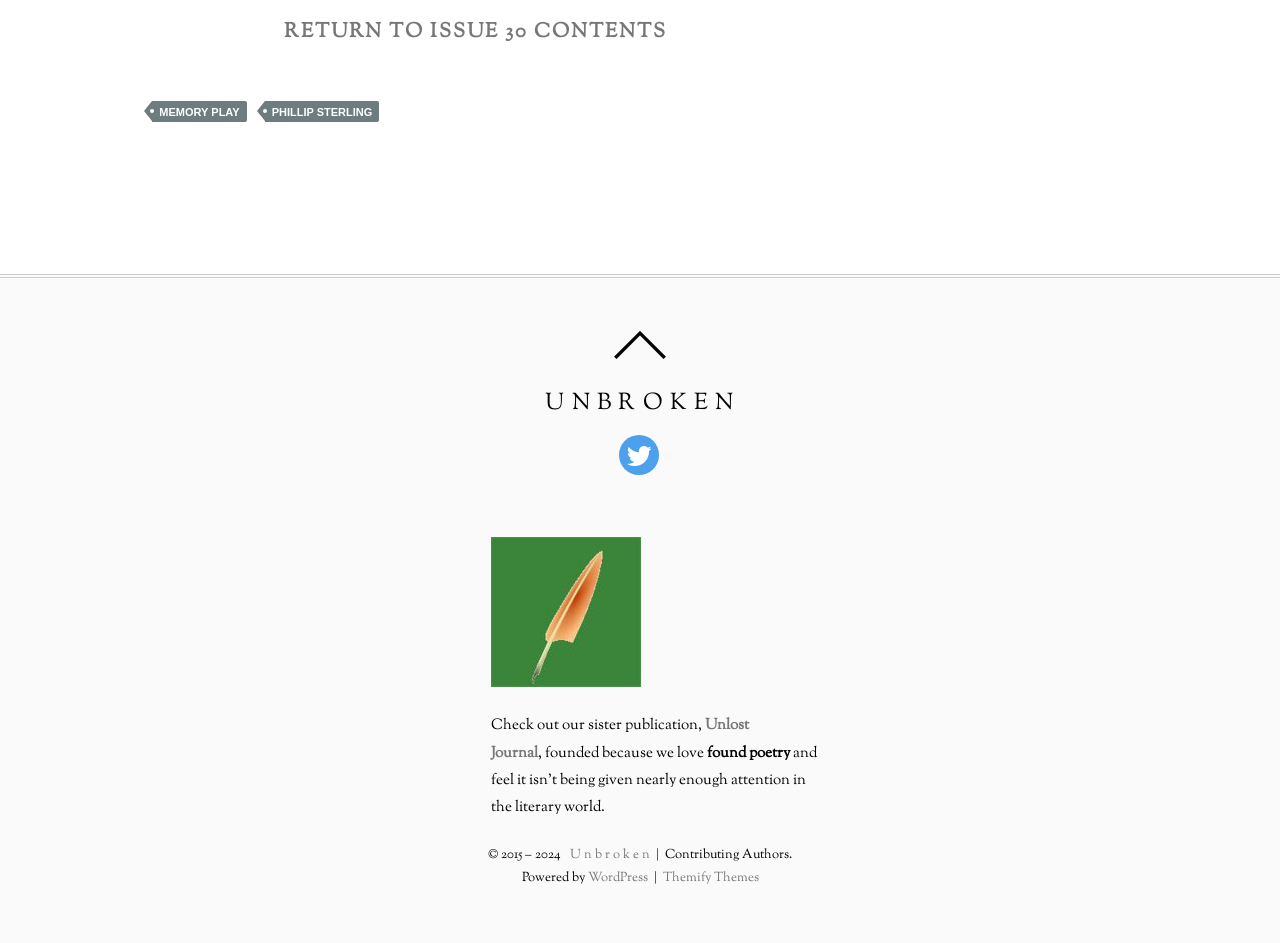What is the name of the sister publication?
Refer to the image and provide a concise answer in one word or phrase.

Unlost Journal